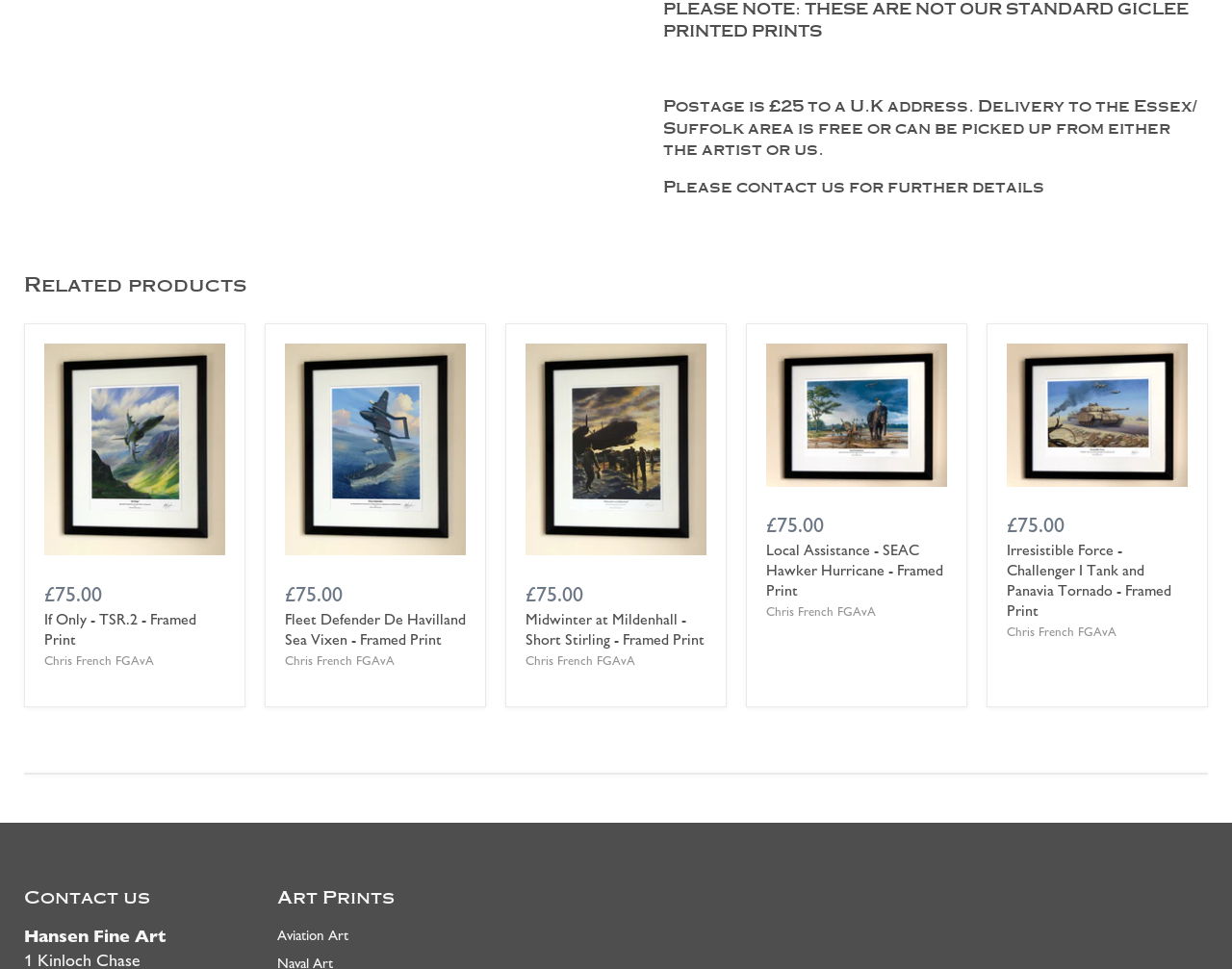Can you give a comprehensive explanation to the question given the content of the image?
What is the theme of these framed prints?

The images and descriptions of the framed prints suggest that they are related to aviation, with themes such as aircraft, tanks, and military scenes.